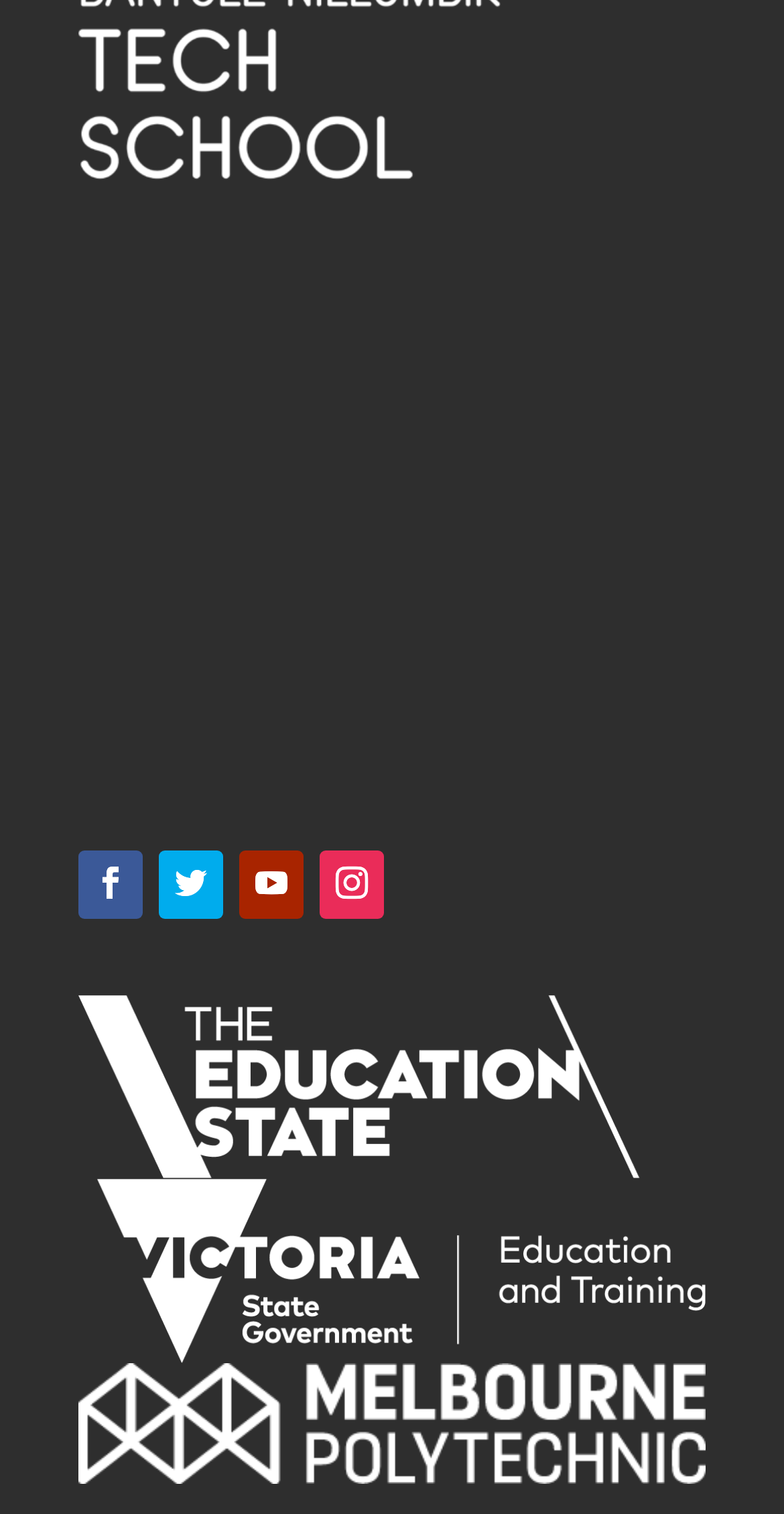Please find the bounding box coordinates of the element's region to be clicked to carry out this instruction: "View Community Events".

[0.413, 0.224, 0.464, 0.244]